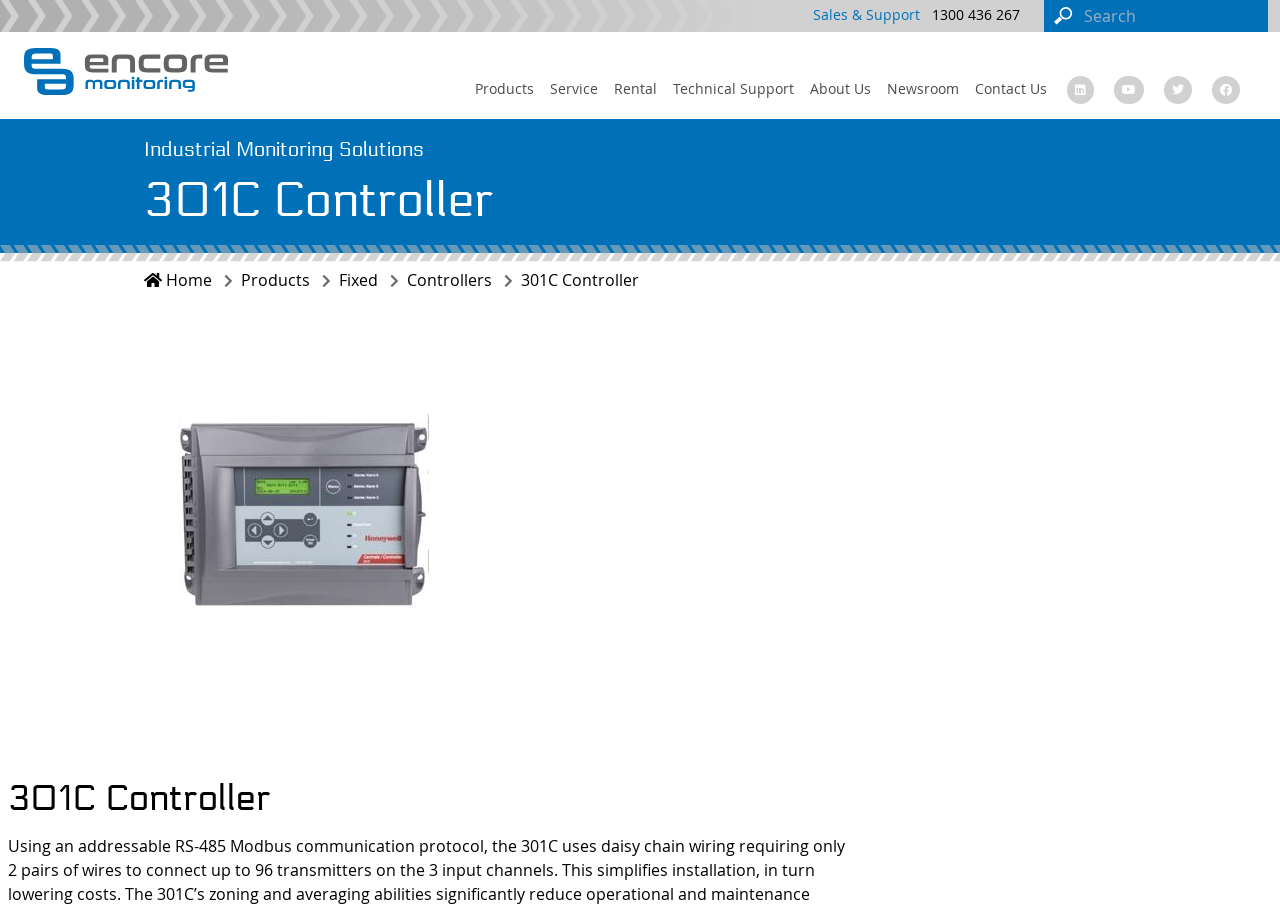Locate the bounding box coordinates of the element that should be clicked to fulfill the instruction: "Click on 'Bunzl Asia Pacific'".

None